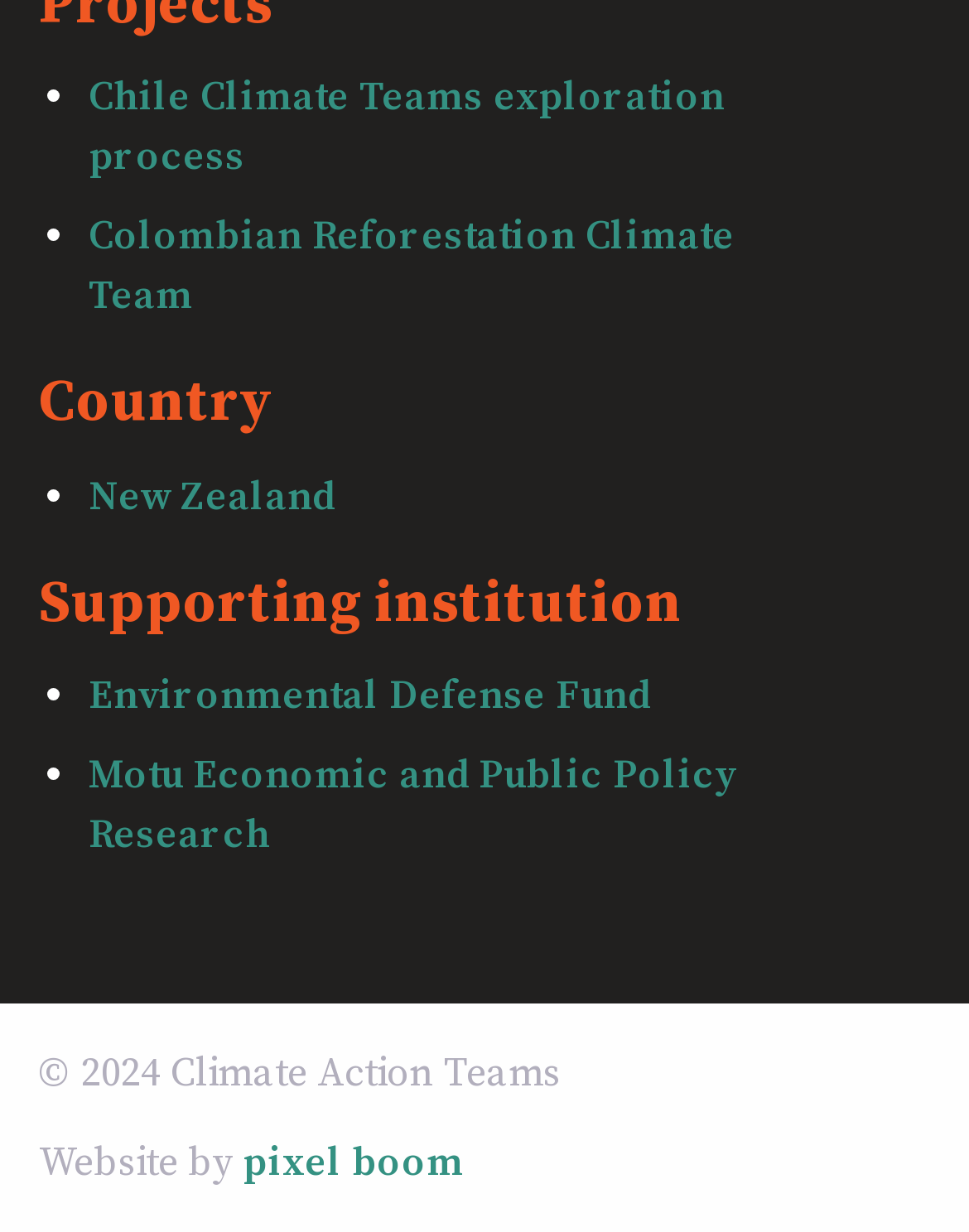Observe the image and answer the following question in detail: Who developed the website?

I looked at the bottom of the webpage and found a link 'pixel boom' next to the text 'Website by', which indicates that pixel boom is the developer of the website.